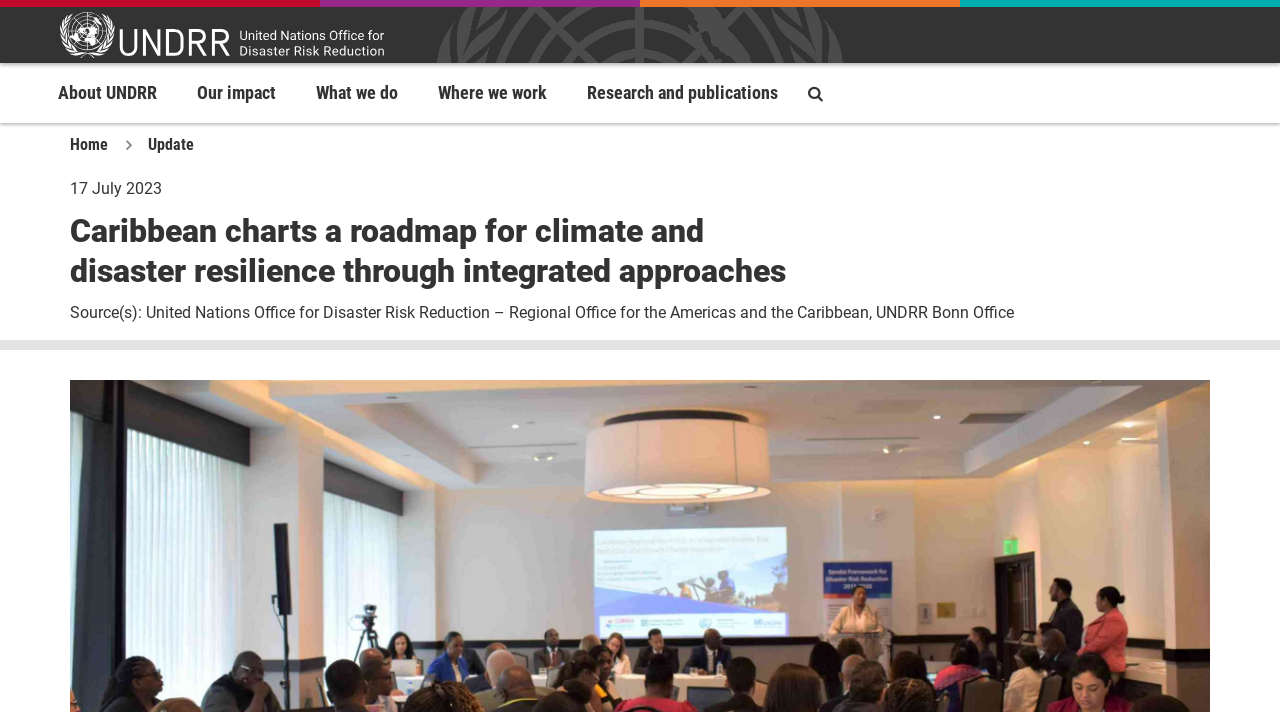Can you find the bounding box coordinates of the area I should click to execute the following instruction: "View the Update page"?

[0.116, 0.19, 0.152, 0.216]